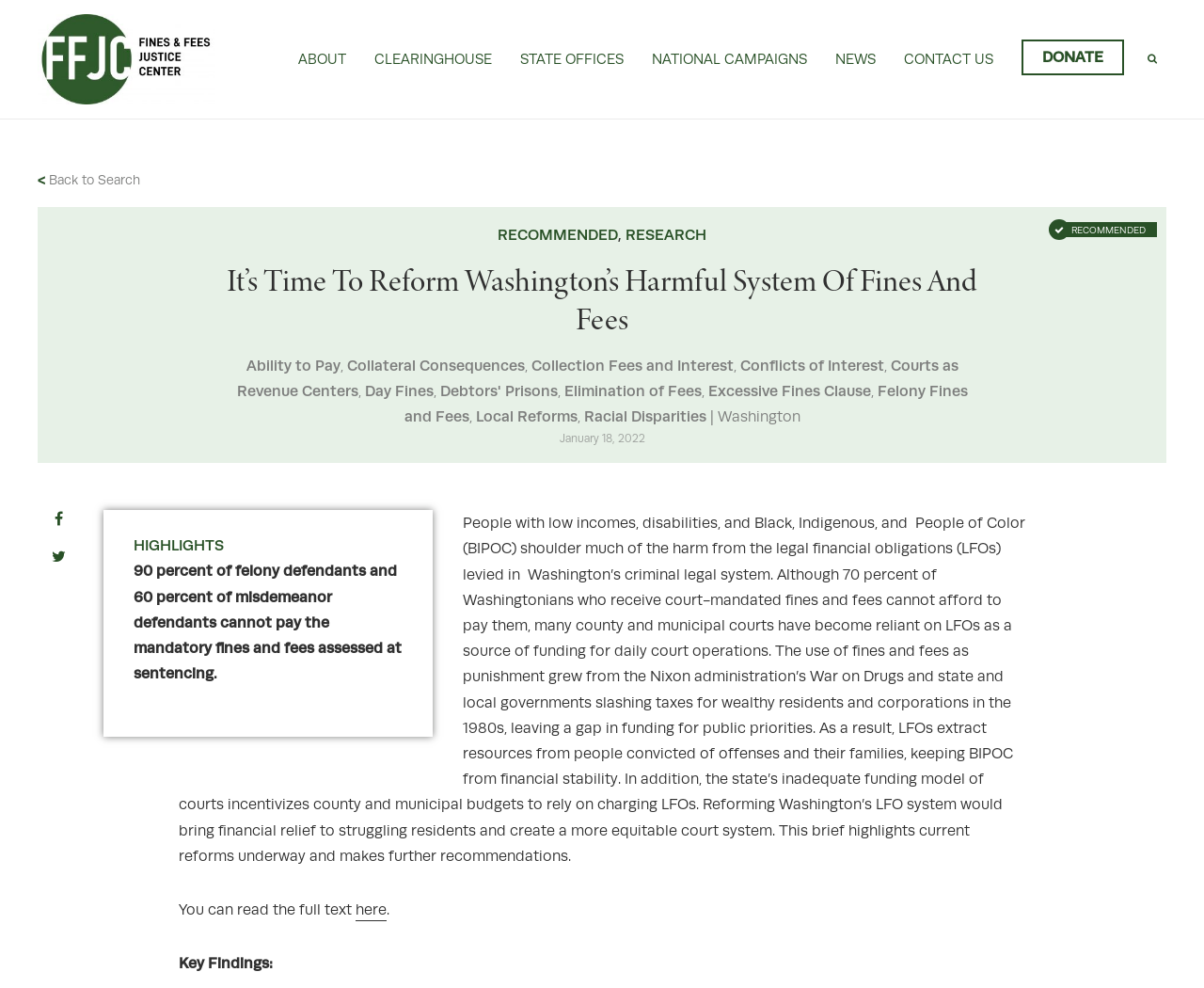What is the name of the organization?
Using the image provided, answer with just one word or phrase.

Fines and Fees Justice Center